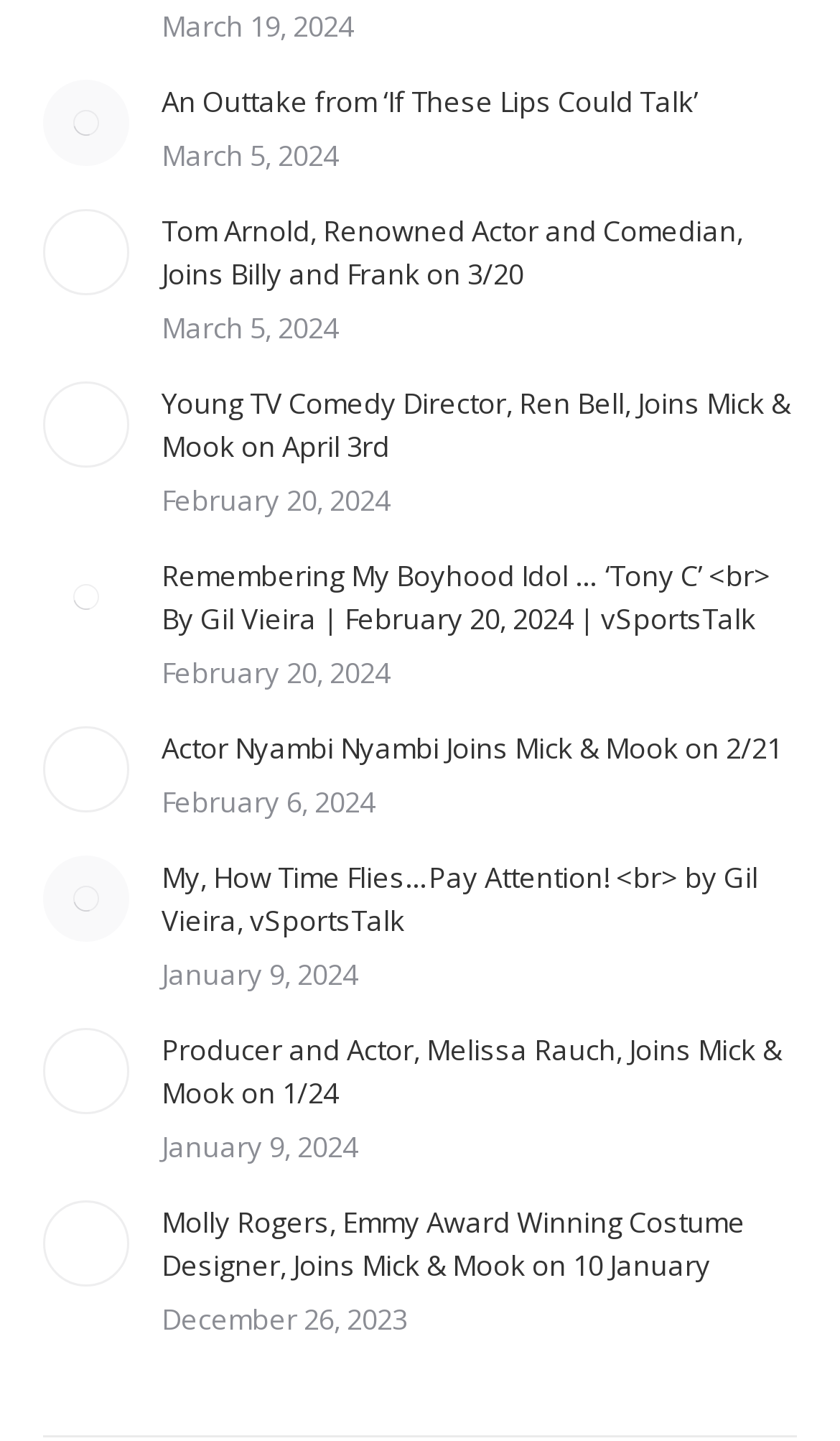Find the UI element described as: "aria-label="Post image"" and predict its bounding box coordinates. Ensure the coordinates are four float numbers between 0 and 1, [left, top, right, bottom].

[0.051, 0.504, 0.154, 0.564]